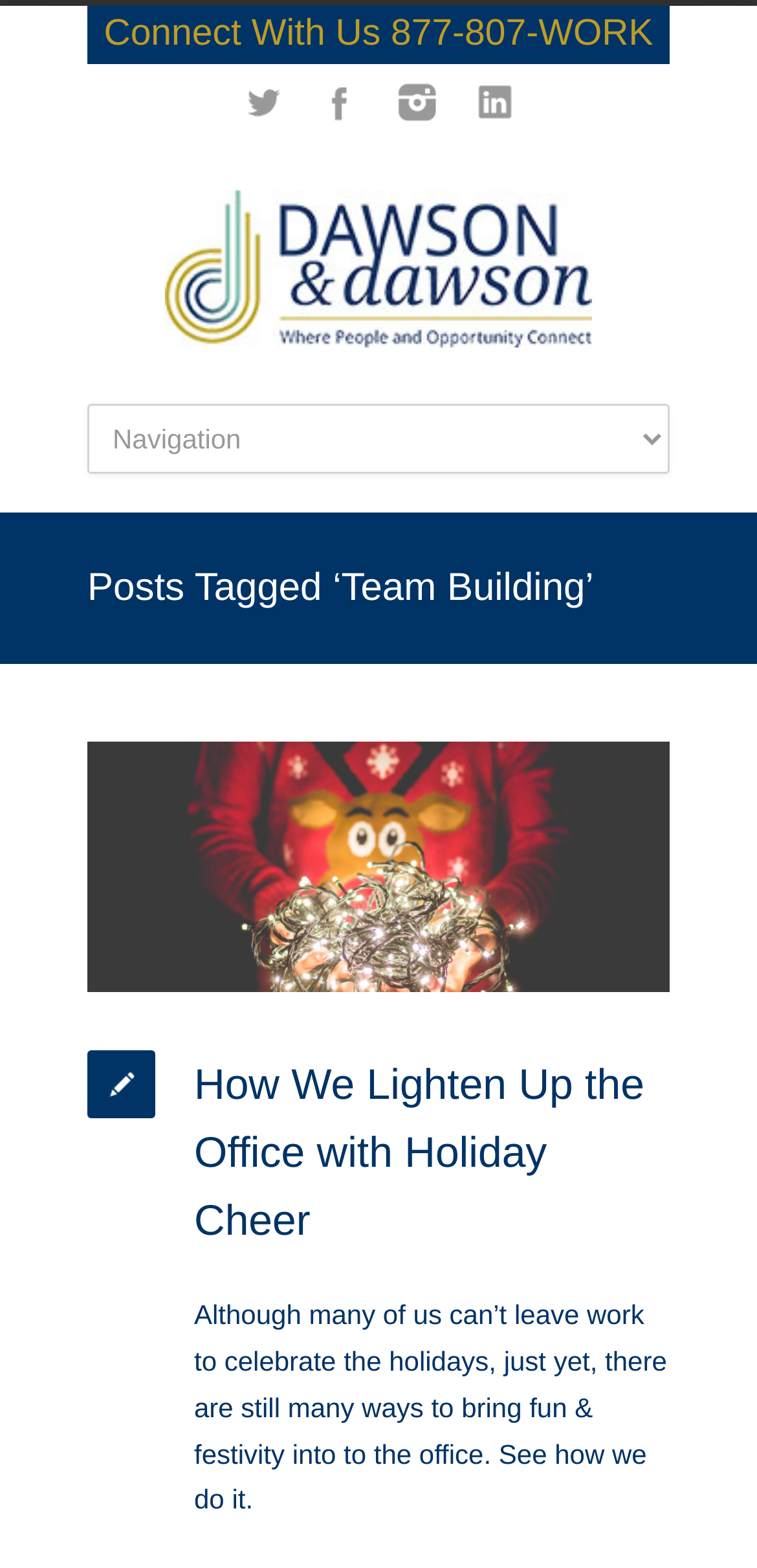What is the company name?
Refer to the screenshot and deliver a thorough answer to the question presented.

I found the company name by looking at the link element with the text 'Dawson & Dawson, Inc.' which is likely to be the company name.